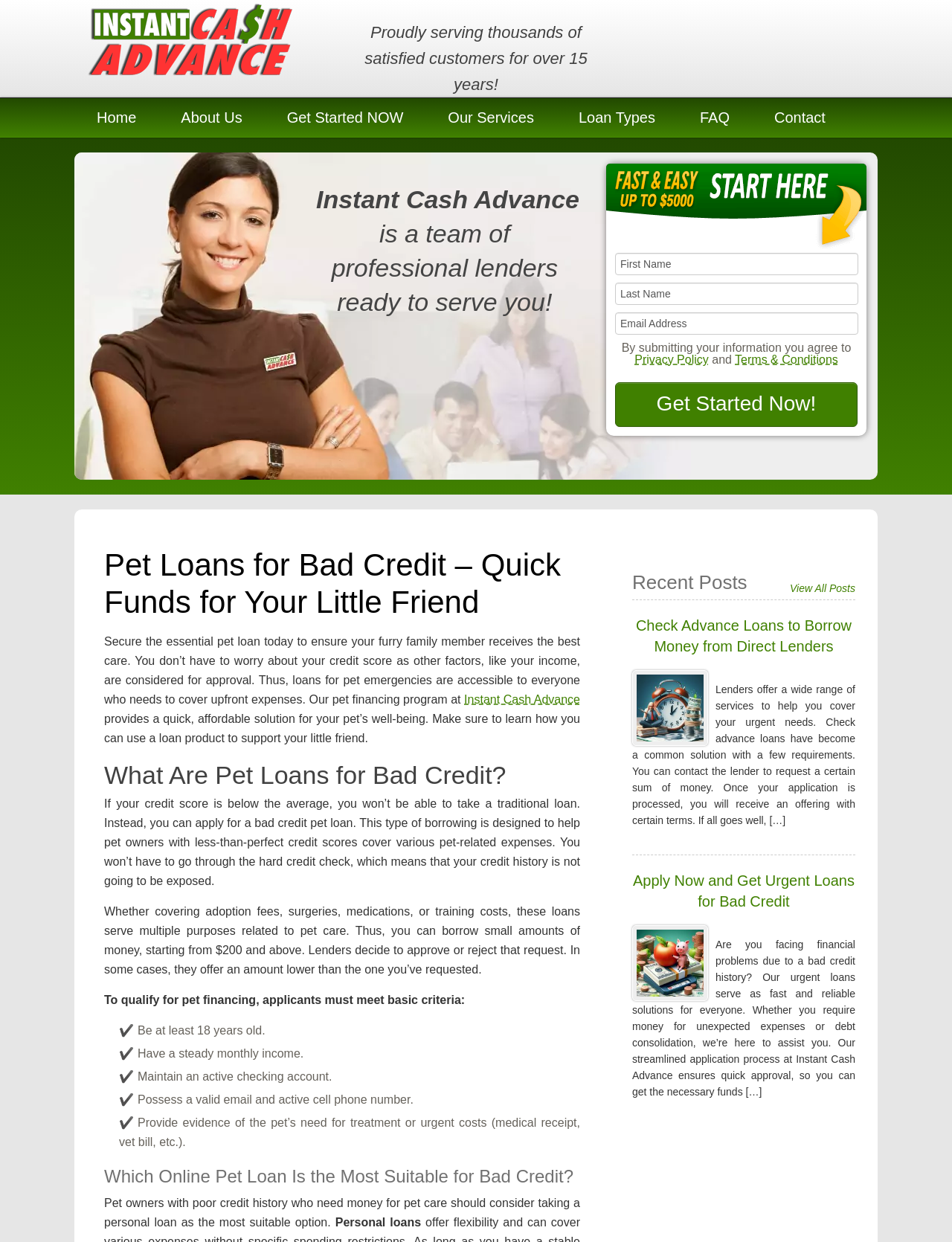Extract the primary header of the webpage and generate its text.

Pet Loans for Bad Credit – Quick Funds for Your Little Friend